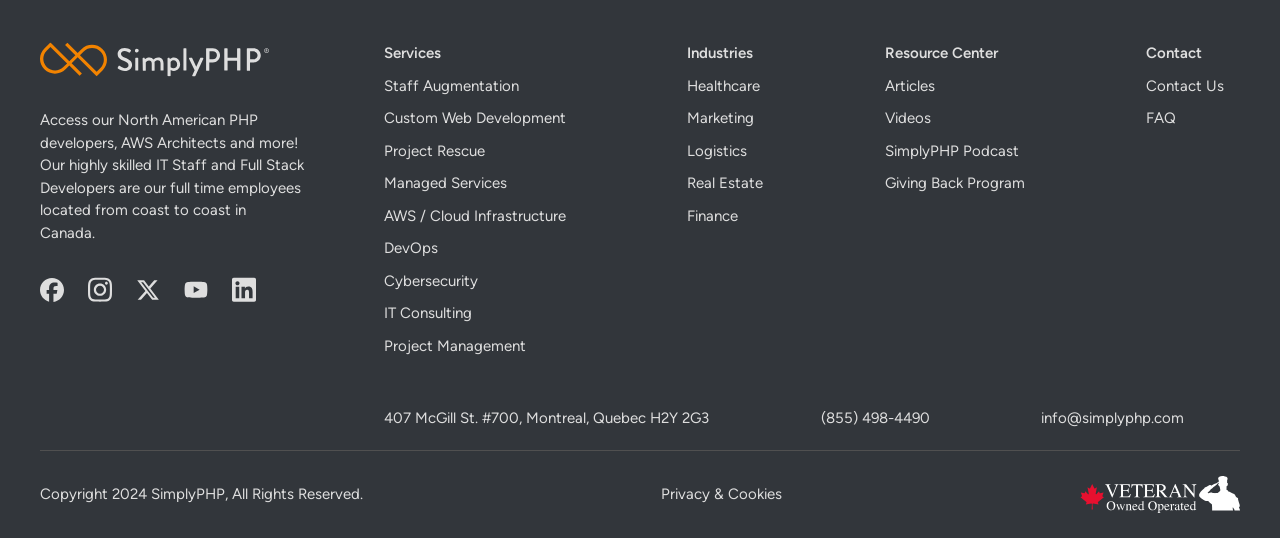Highlight the bounding box coordinates of the region I should click on to meet the following instruction: "Contact Us".

[0.895, 0.143, 0.956, 0.176]